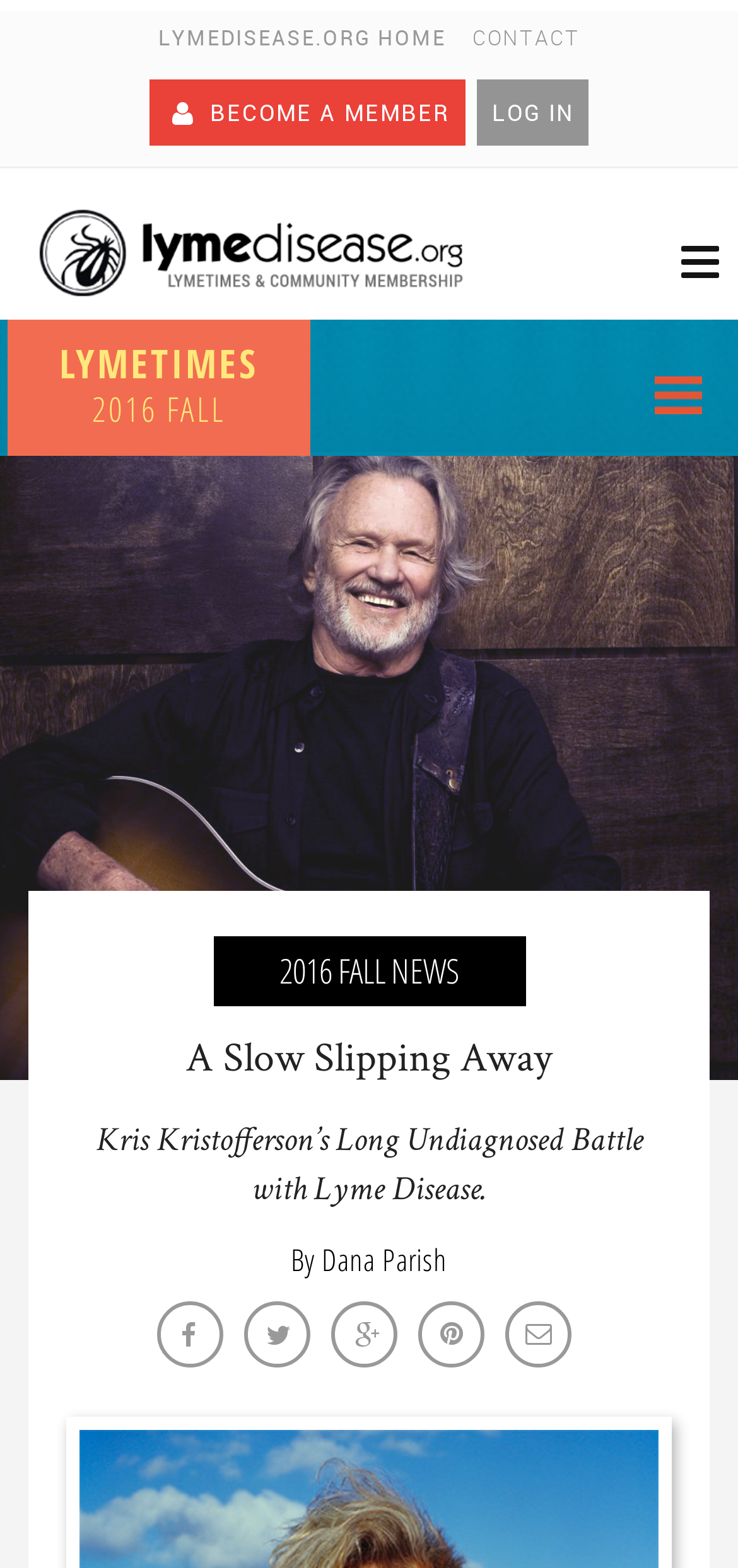Identify and provide the text of the main header on the webpage.

A Slow Slipping Away
Kris Kristofferson’s Long Undiagnosed Battle with Lyme Disease.